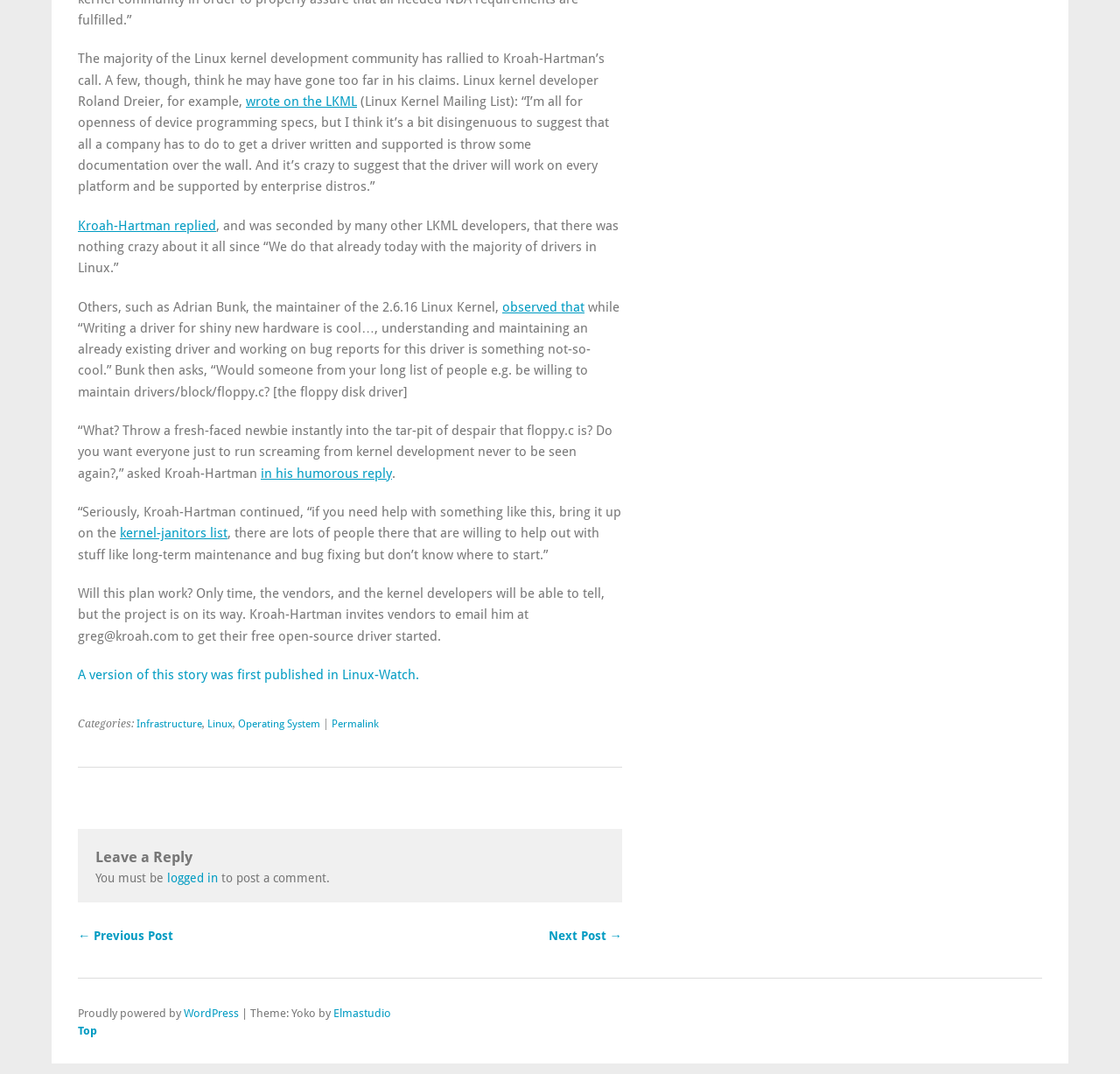What is the name of the list where Kroah-Hartman suggests vendors to email for help with driver maintenance?
Based on the screenshot, provide a one-word or short-phrase response.

kernel-janitors list